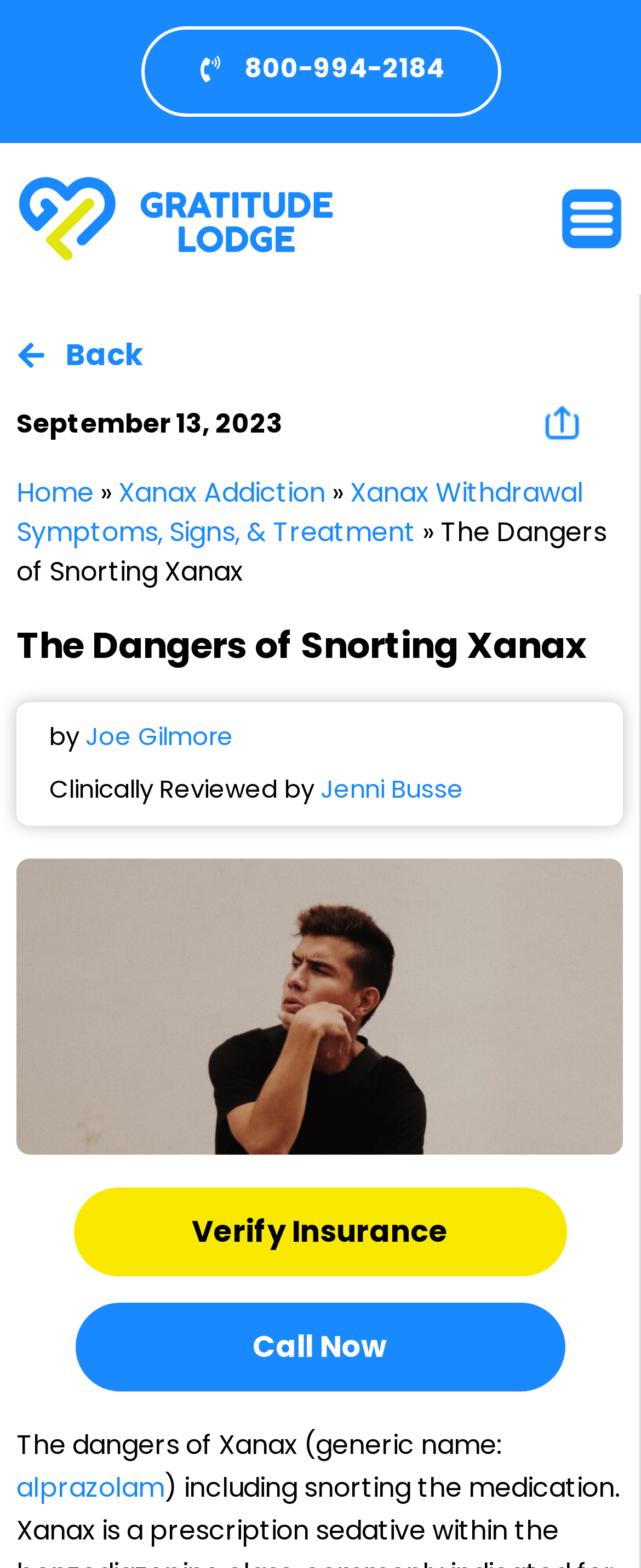Please indicate the bounding box coordinates of the element's region to be clicked to achieve the instruction: "Verify Insurance". Provide the coordinates as four float numbers between 0 and 1, i.e., [left, top, right, bottom].

[0.114, 0.757, 0.883, 0.814]